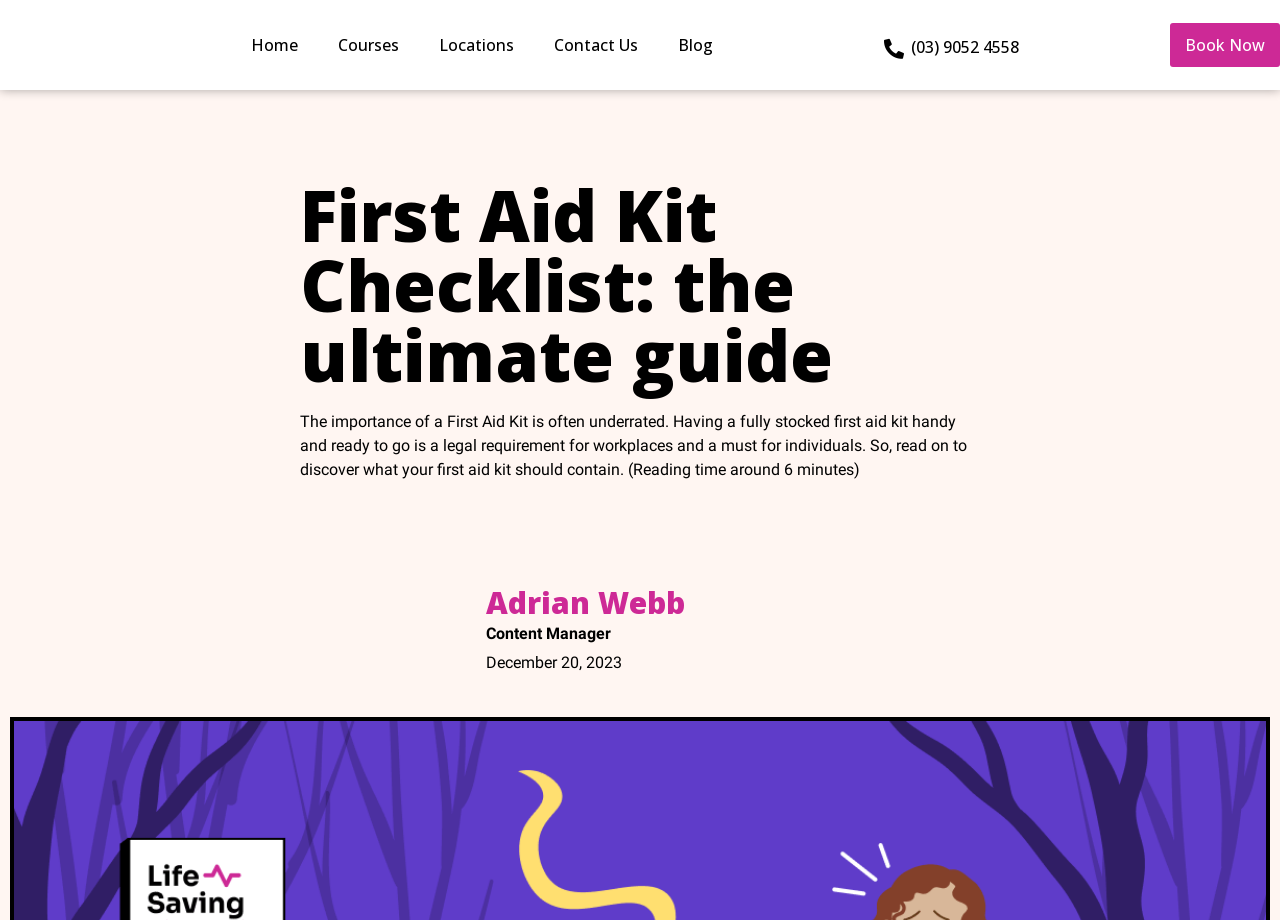What is the purpose of the button located at the top-right corner of the page?
Please look at the screenshot and answer in one word or a short phrase.

Book Now